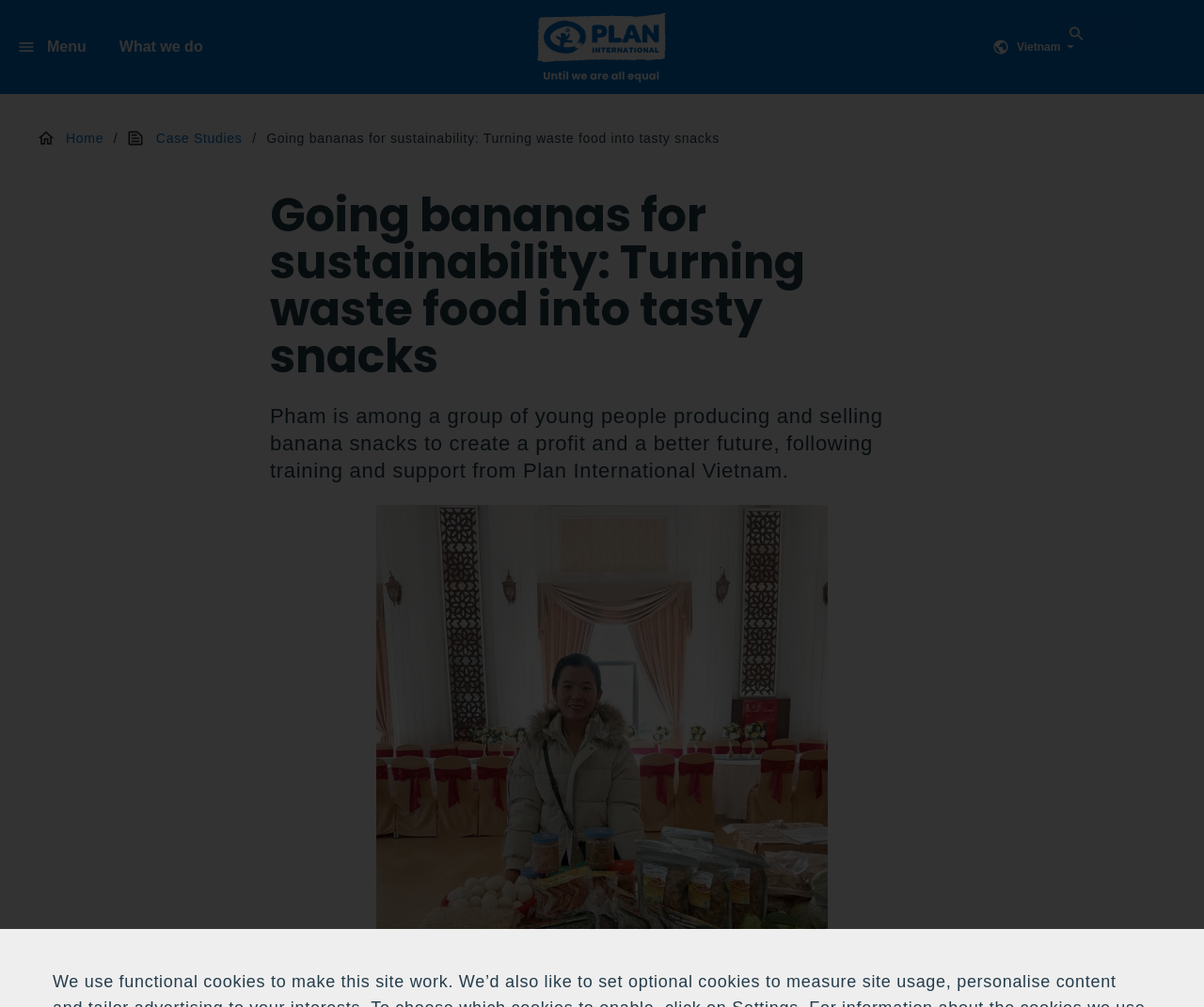Locate the bounding box coordinates of the element I should click to achieve the following instruction: "Click the 'Menu' button".

[0.012, 0.0, 0.099, 0.093]